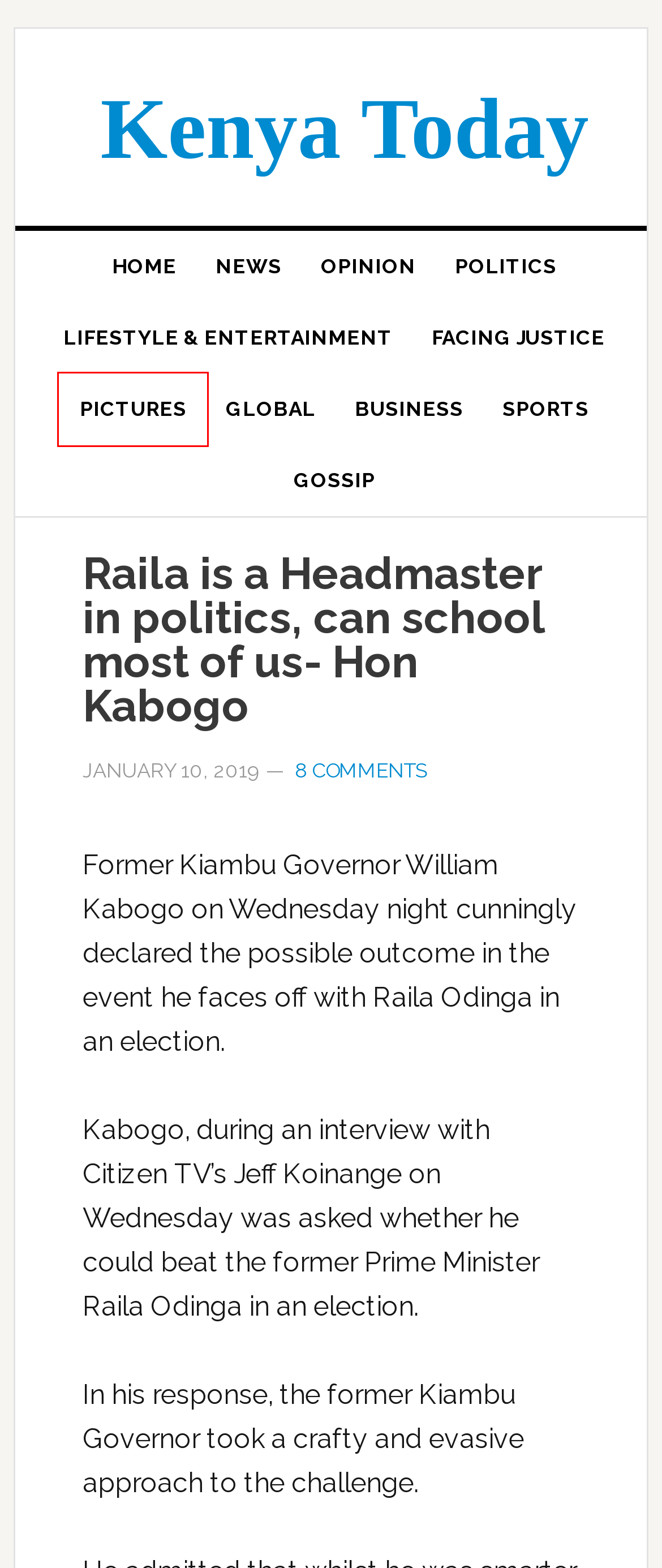Please examine the screenshot provided, which contains a red bounding box around a UI element. Select the webpage description that most accurately describes the new page displayed after clicking the highlighted element. Here are the candidates:
A. Gossip Archives | Kenya Today
B. Business Archives | Kenya Today
C. Kenya News, analysis and in-depth reports | Kenya Today
D. Global Archives | Kenya Today
E. Pictures Archives | Kenya Today
F. Facing Justice Archives | Kenya Today
G. Lifestyle & entertainment Archives | Kenya Today
H. Politics Archives | Kenya Today

E